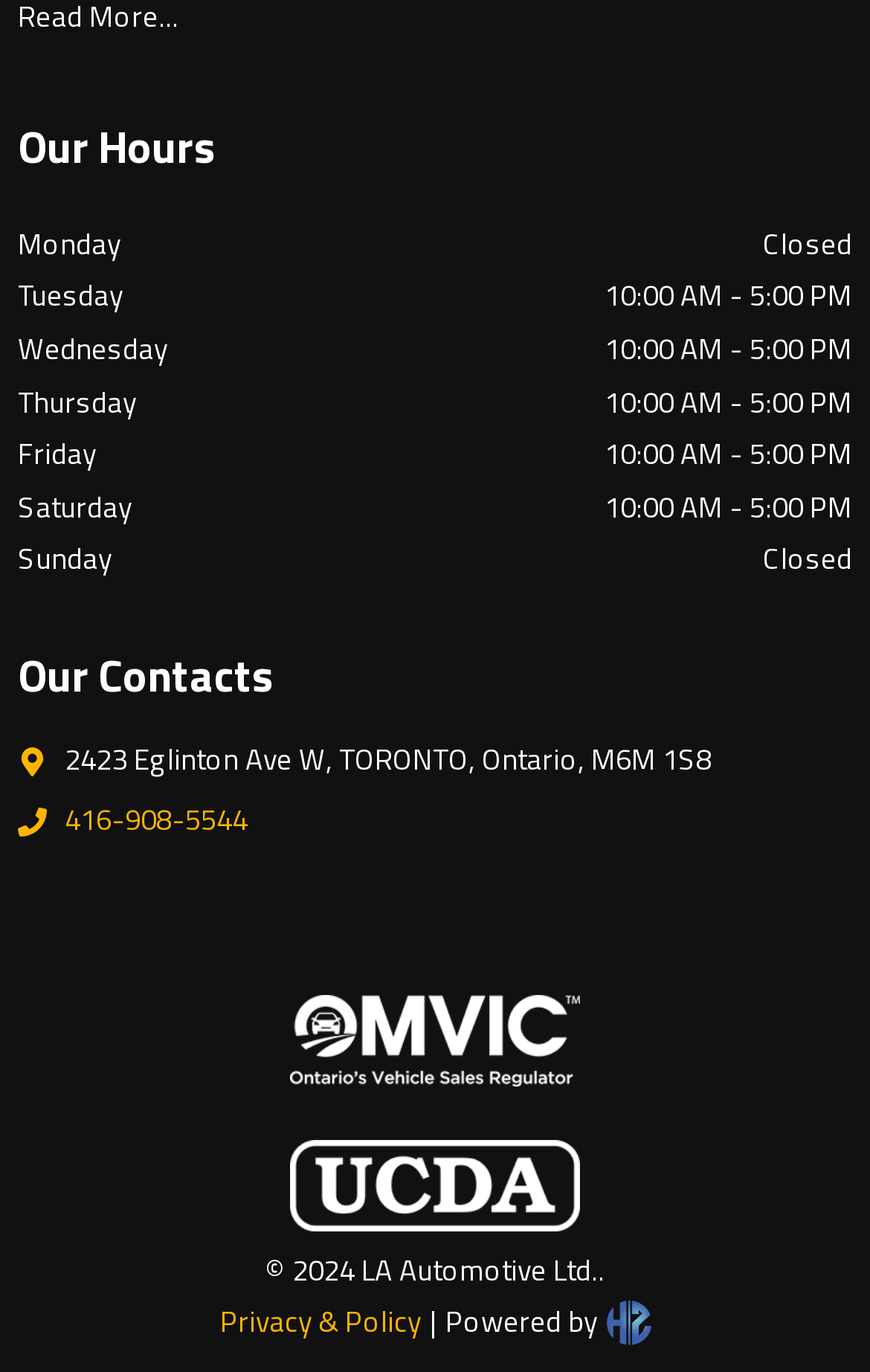What is the address of the business?
Provide an in-depth and detailed answer to the question.

I searched for the 'Our Contacts' heading and then found the link with the address. The address is '2423 Eglinton Ave W, TORONTO, Ontario, M6M 1S8'.